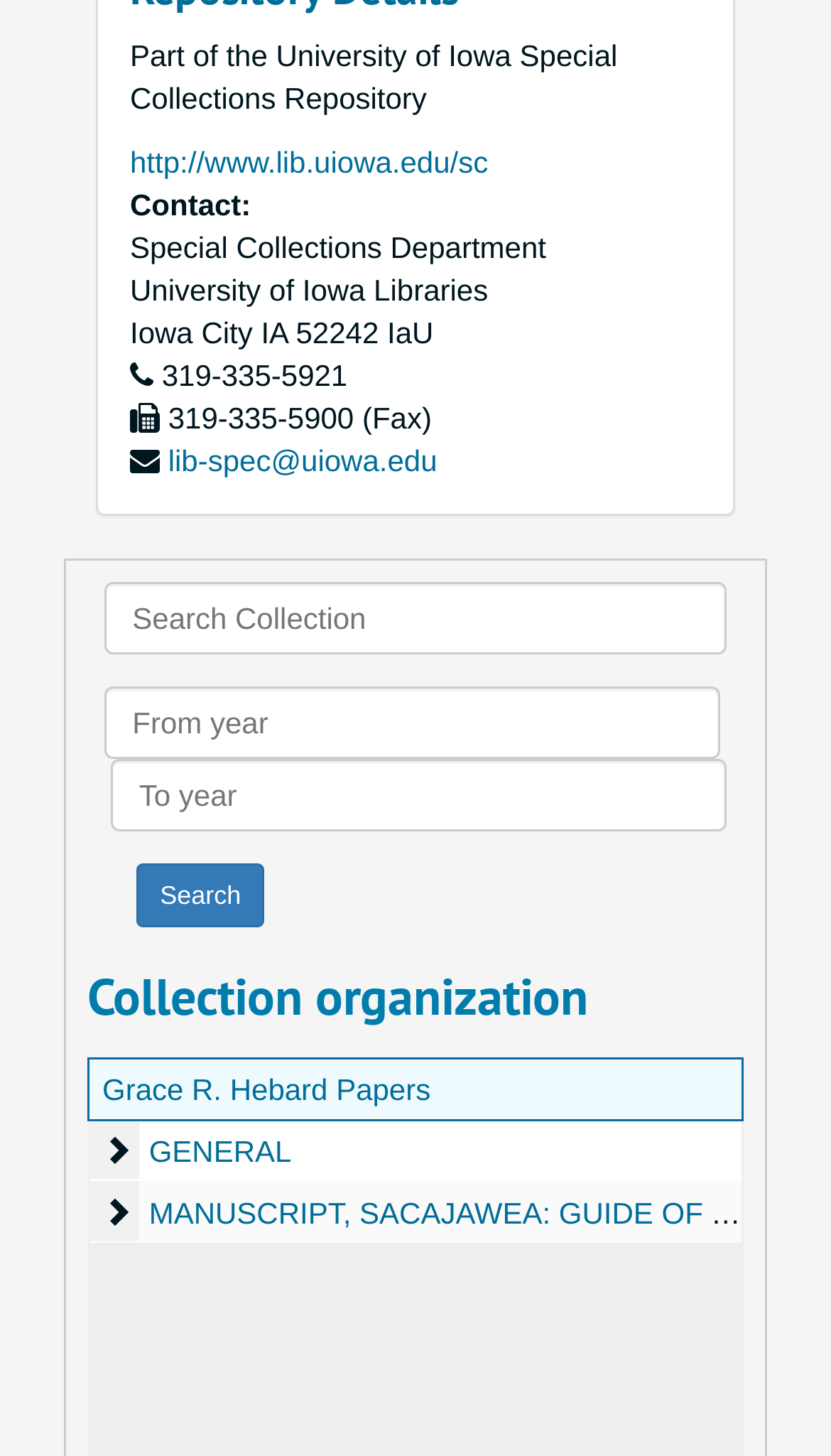Please locate the clickable area by providing the bounding box coordinates to follow this instruction: "Visit the University of Iowa Libraries website".

[0.156, 0.099, 0.587, 0.123]